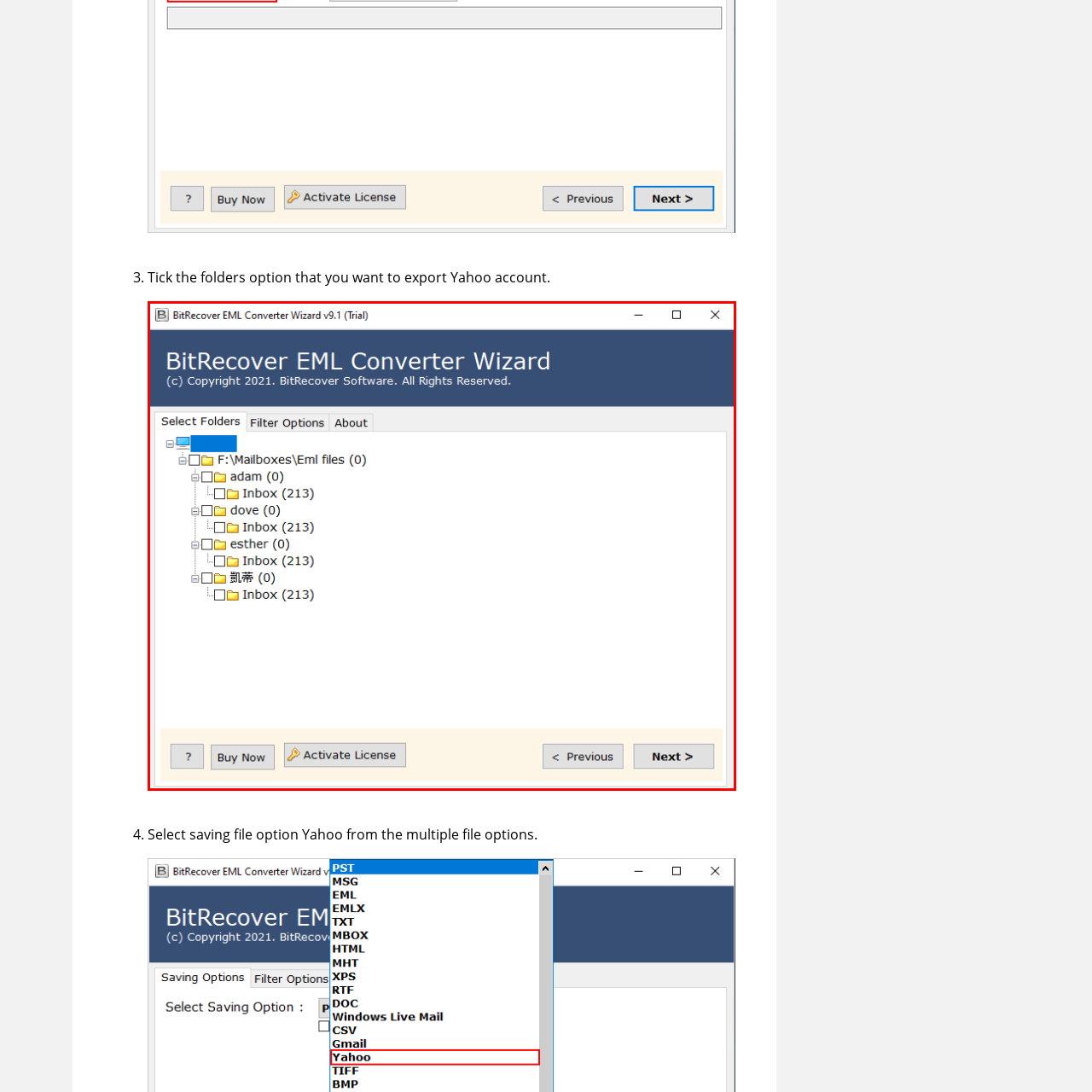Direct your attention to the area enclosed by the green rectangle and deliver a comprehensive answer to the subsequent question, using the image as your reference: 
What is the name of the software displayed?

The software's name is visible in the interface, which is a folder selection window for exporting Yahoo account data, indicating that the software is BitRecover EML Converter Wizard.